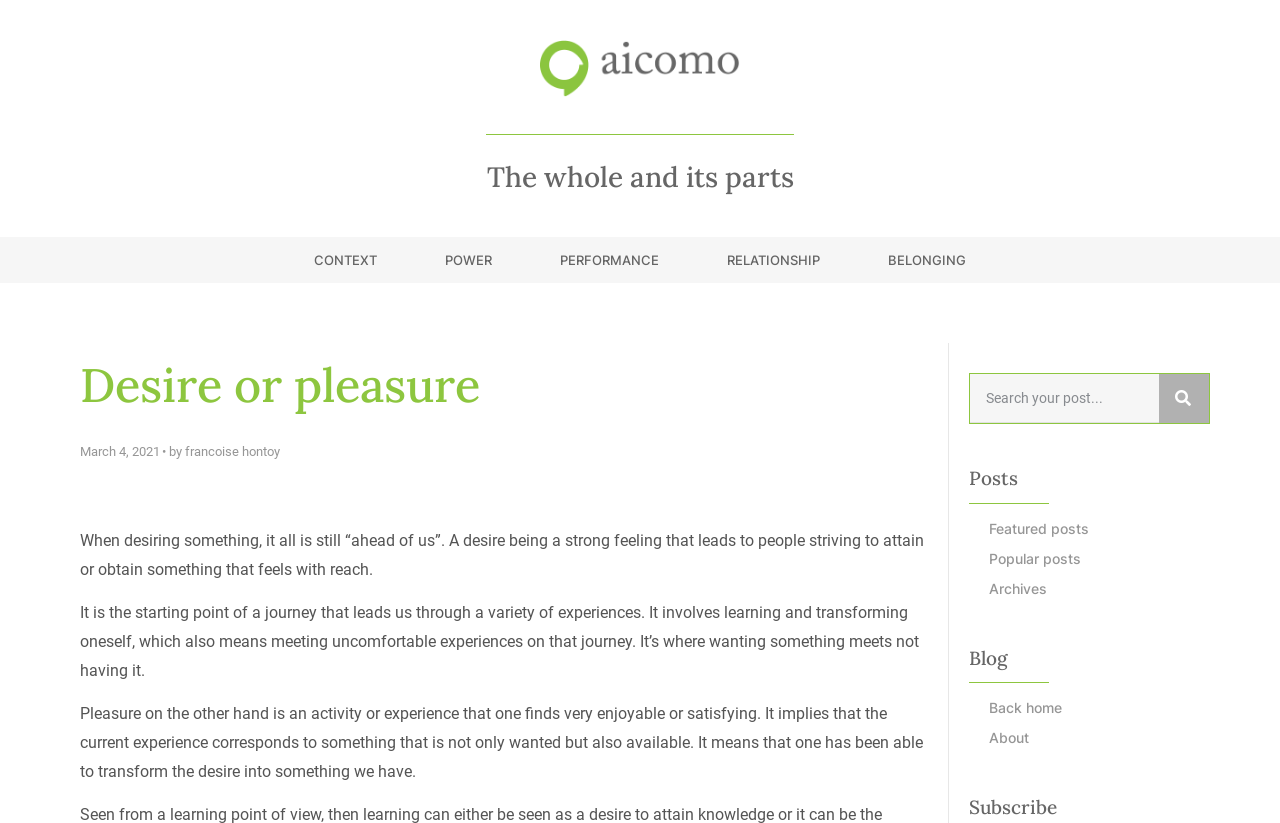What is the main topic of this webpage?
Give a detailed response to the question by analyzing the screenshot.

Based on the headings and static text on the webpage, it appears that the main topic is discussing the concepts of desire and pleasure, and how they relate to human experiences and emotions.